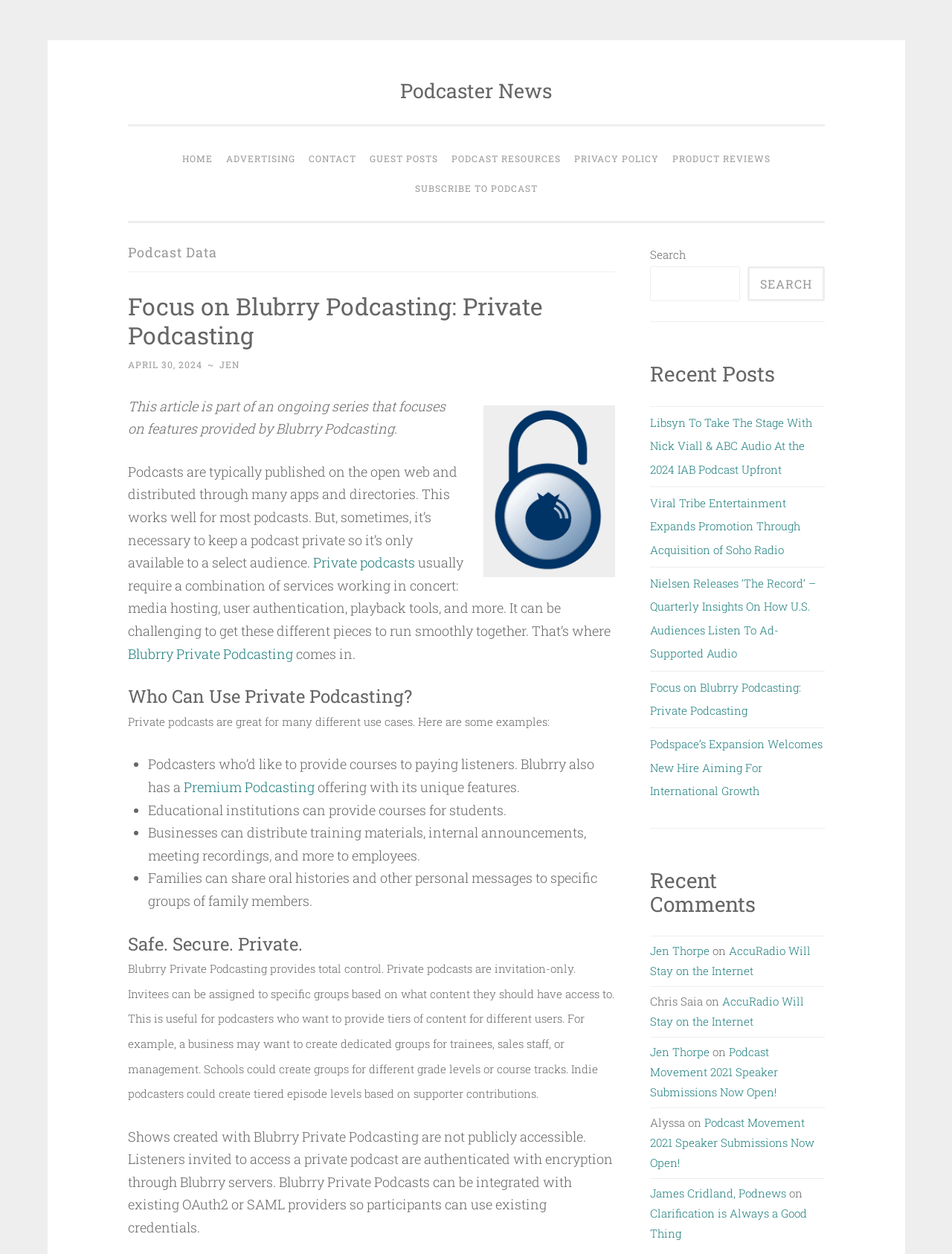Please find the bounding box coordinates of the element's region to be clicked to carry out this instruction: "Search for something".

[0.683, 0.213, 0.777, 0.24]